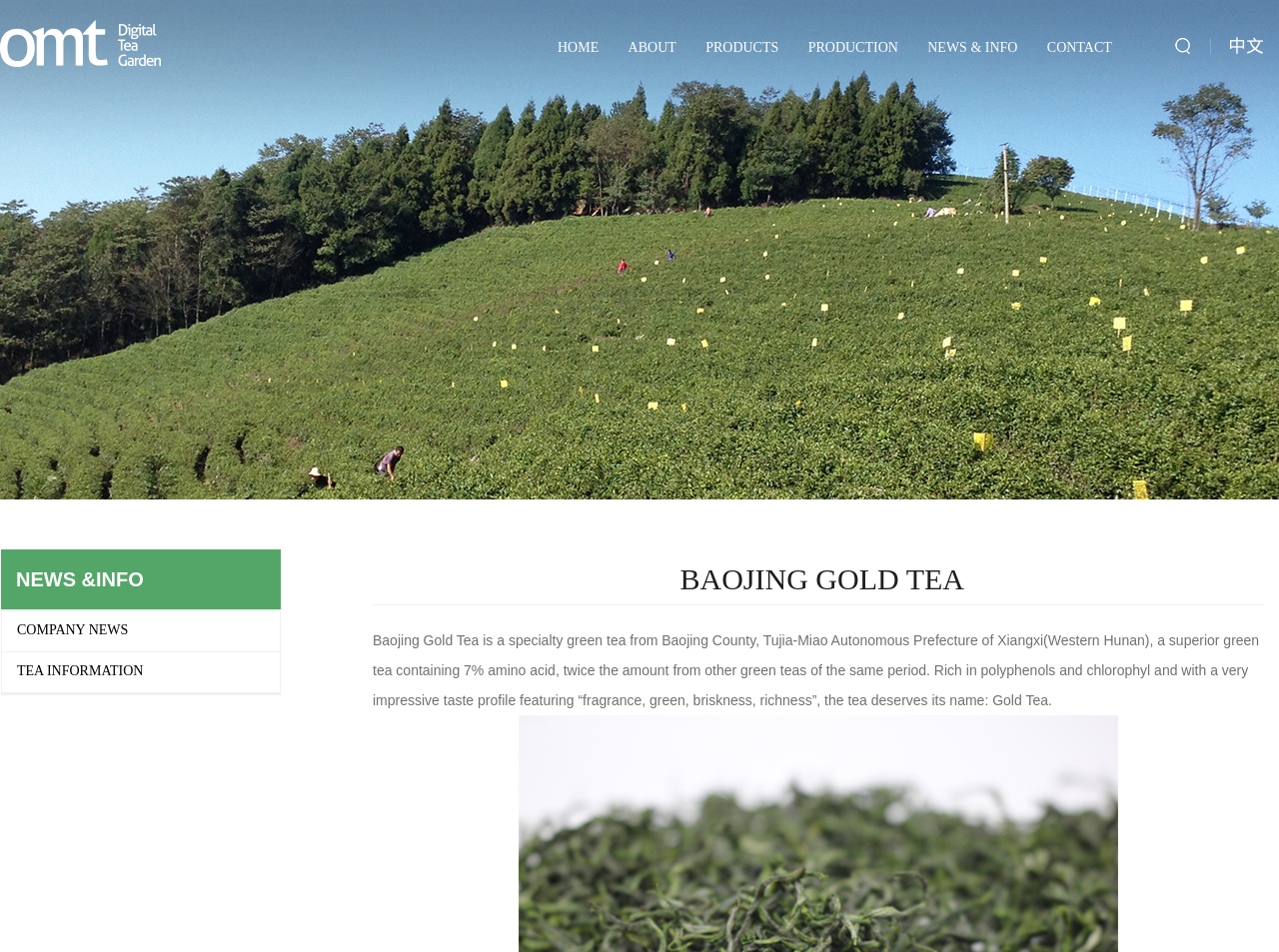Find the bounding box coordinates for the HTML element specified by: "TEA INFORMATION".

[0.009, 0.693, 0.211, 0.72]